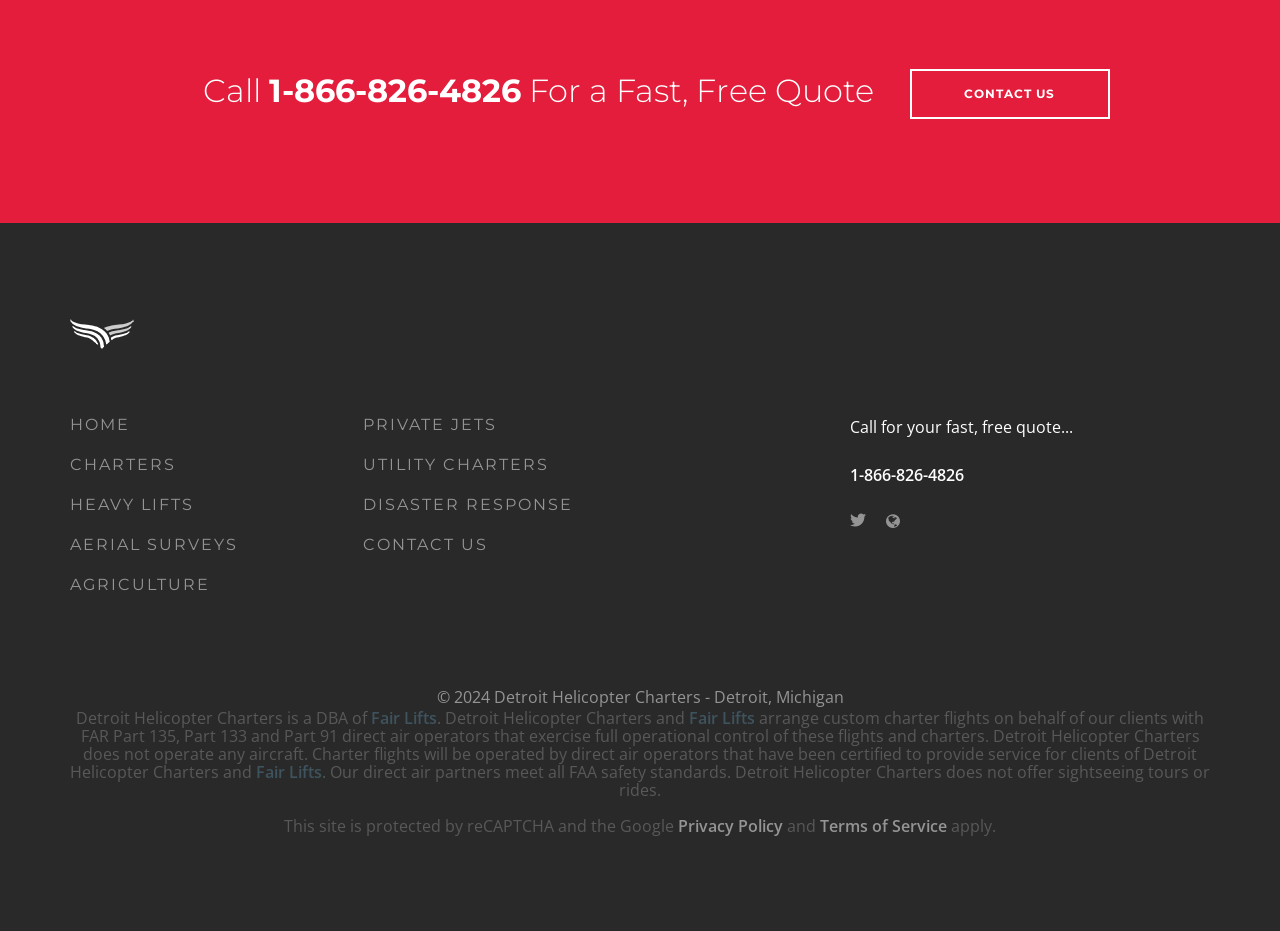Please give a one-word or short phrase response to the following question: 
What is the phone number for a fast, free quote?

1-866-826-4826